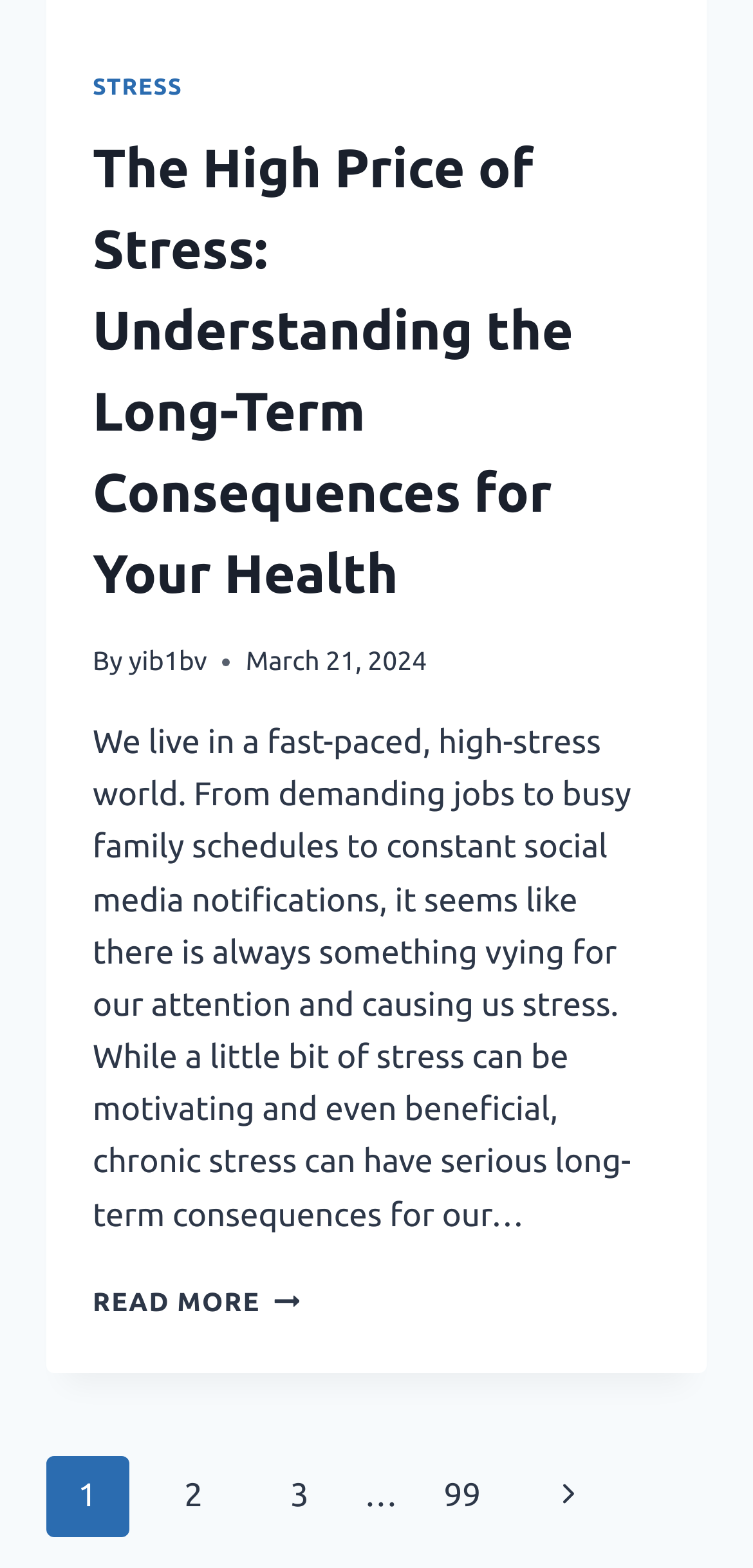Provide your answer in one word or a succinct phrase for the question: 
How many pages are there in this article?

99